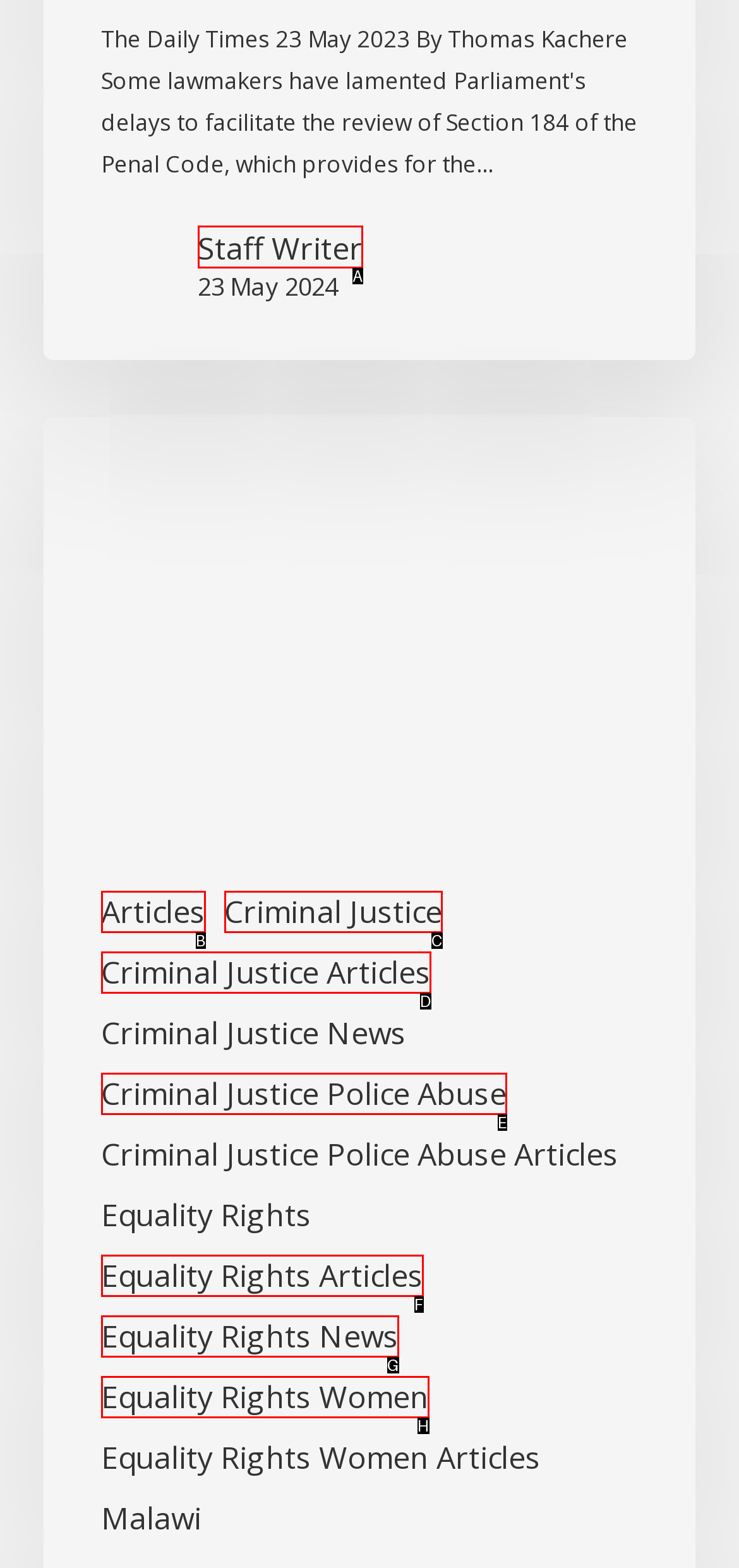Choose the letter of the option that needs to be clicked to perform the task: read more about techy zip. Answer with the letter.

None